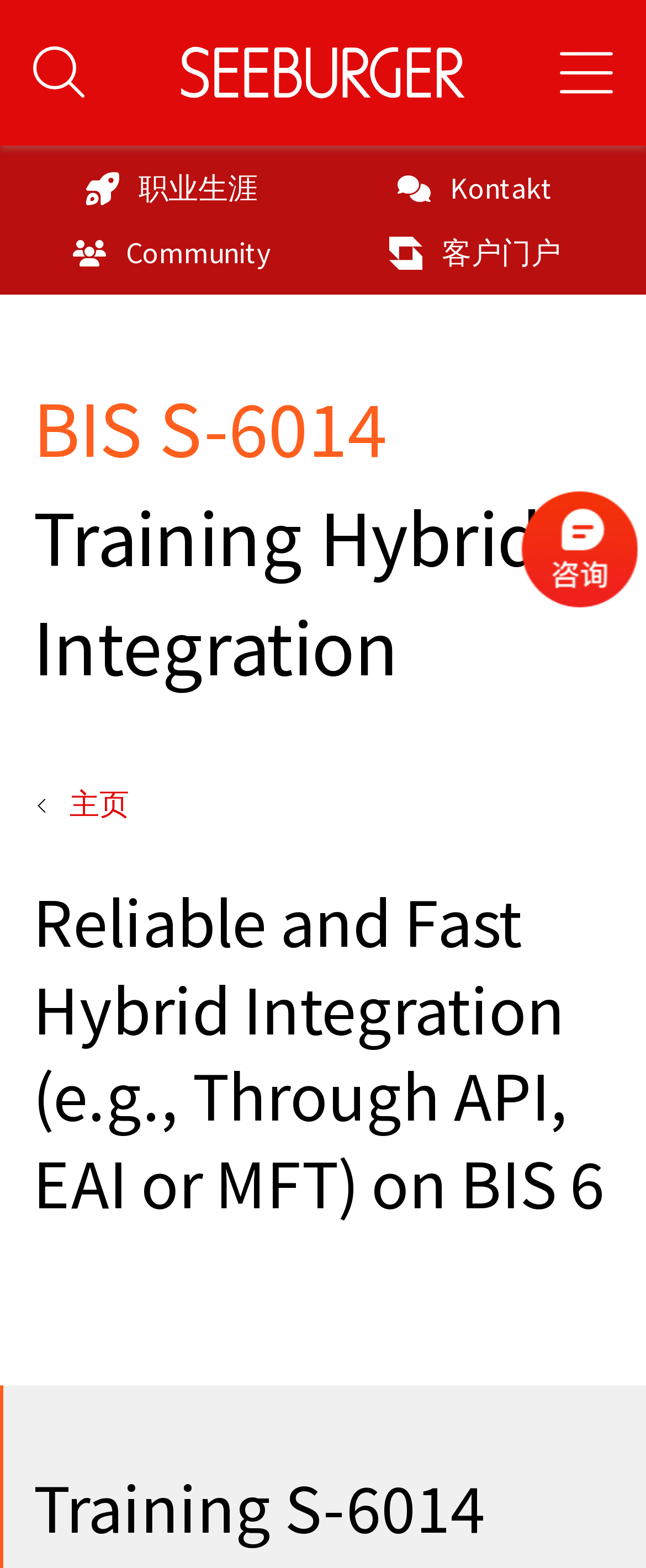Show the bounding box coordinates of the element that should be clicked to complete the task: "open search".

[0.051, 0.03, 0.133, 0.063]